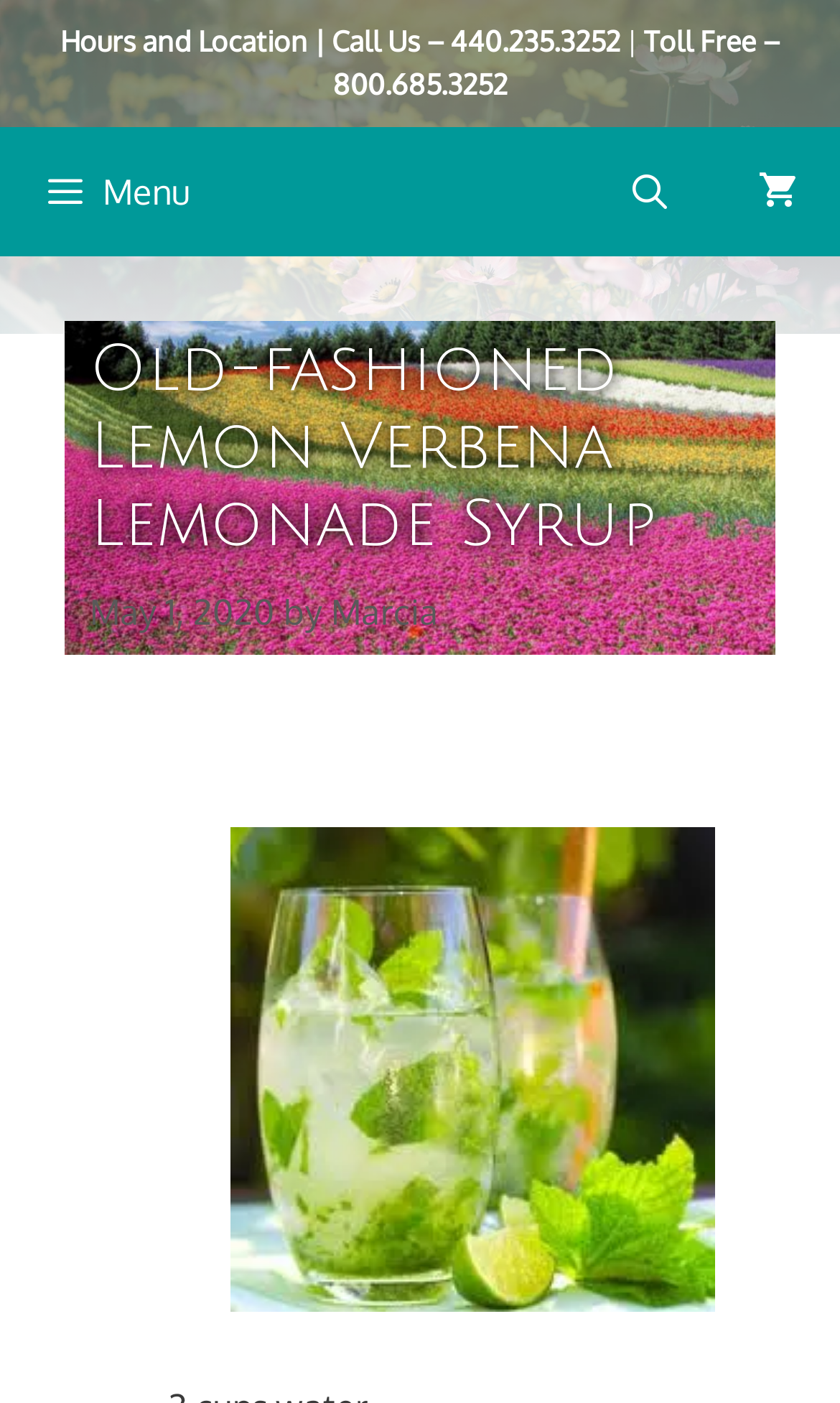Using the provided element description, identify the bounding box coordinates as (top-left x, top-left y, bottom-right x, bottom-right y). Ensure all values are between 0 and 1. Description: Menu

[0.0, 0.091, 0.696, 0.183]